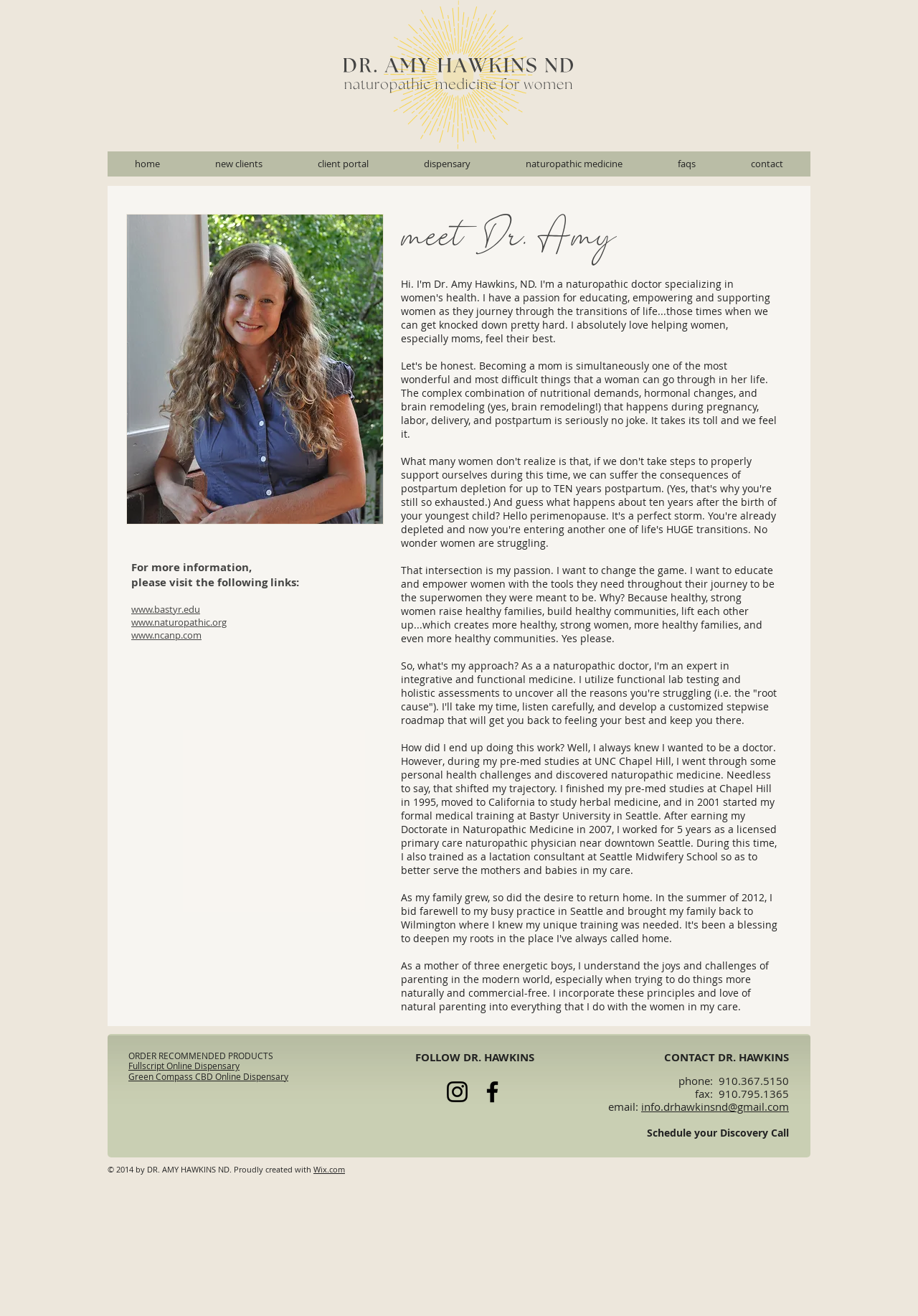Answer the question with a brief word or phrase:
What is the theme of the social media links provided?

Health and wellness